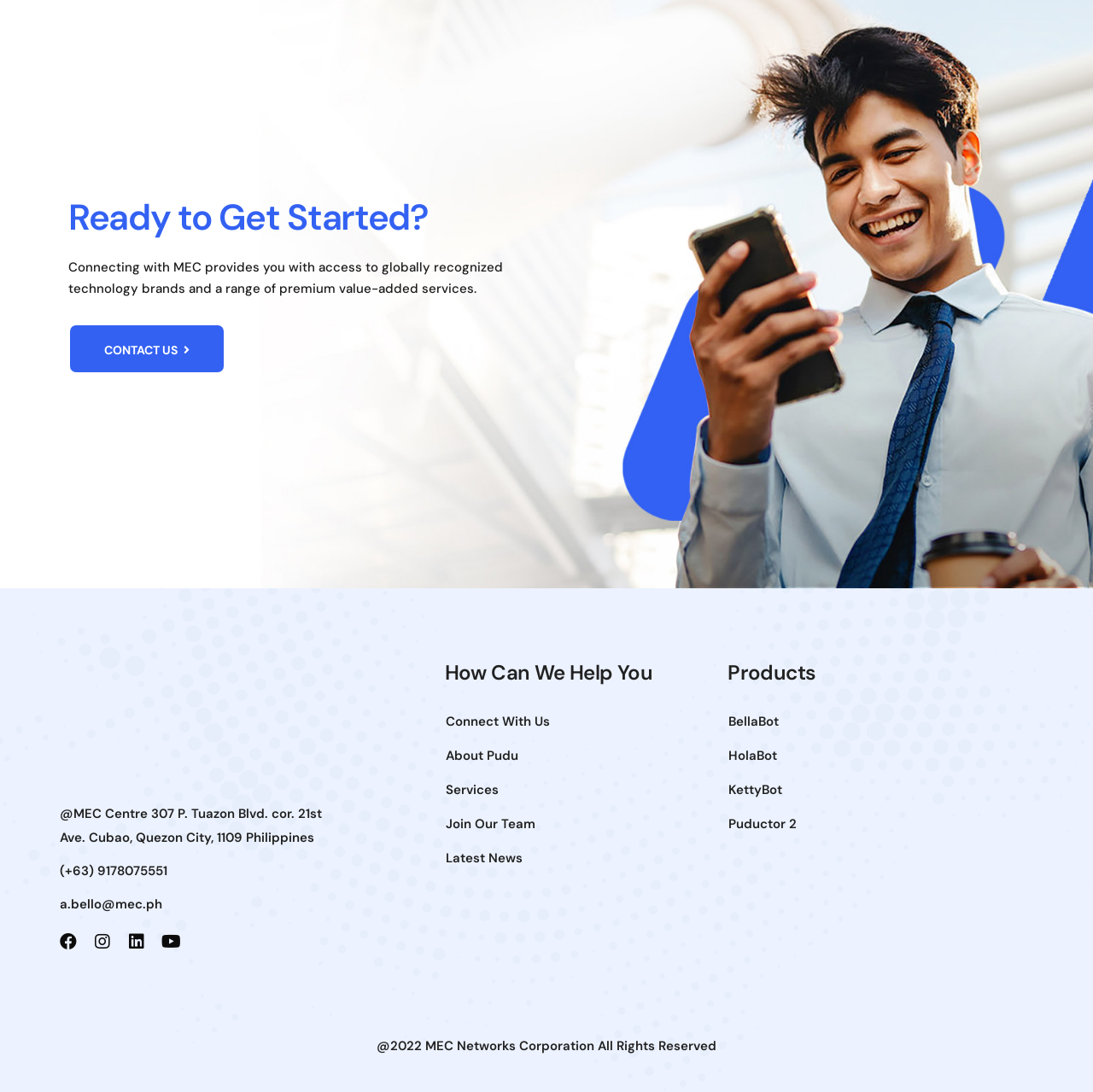Please mark the bounding box coordinates of the area that should be clicked to carry out the instruction: "Learn more about 'Pudu Robotics Philippines'".

[0.055, 0.601, 0.25, 0.719]